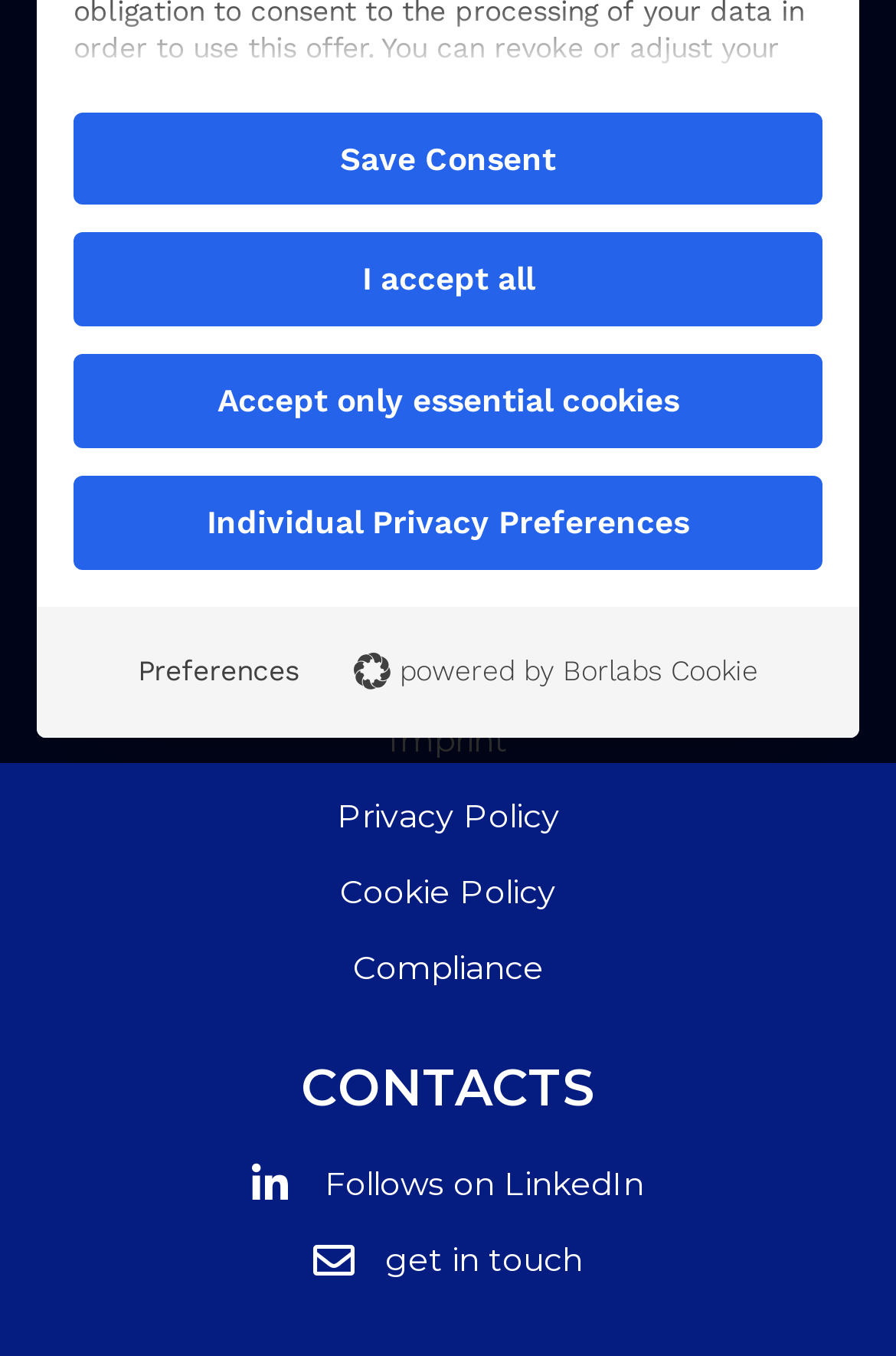Provide the bounding box coordinates of the HTML element this sentence describes: "Preferences". The bounding box coordinates consist of four float numbers between 0 and 1, i.e., [left, top, right, bottom].

[0.123, 0.467, 0.364, 0.523]